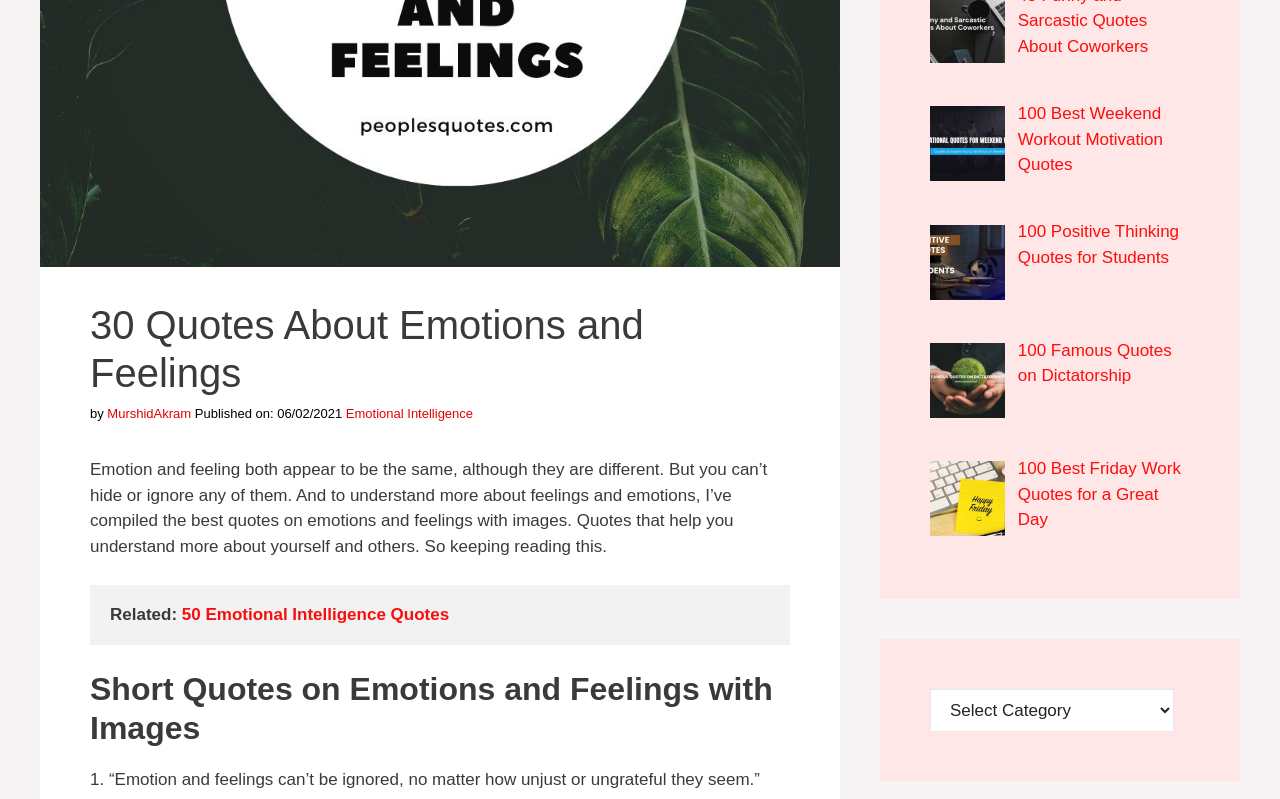Calculate the bounding box coordinates of the UI element given the description: "100 Famous Quotes on Dictatorship".

[0.795, 0.426, 0.915, 0.482]